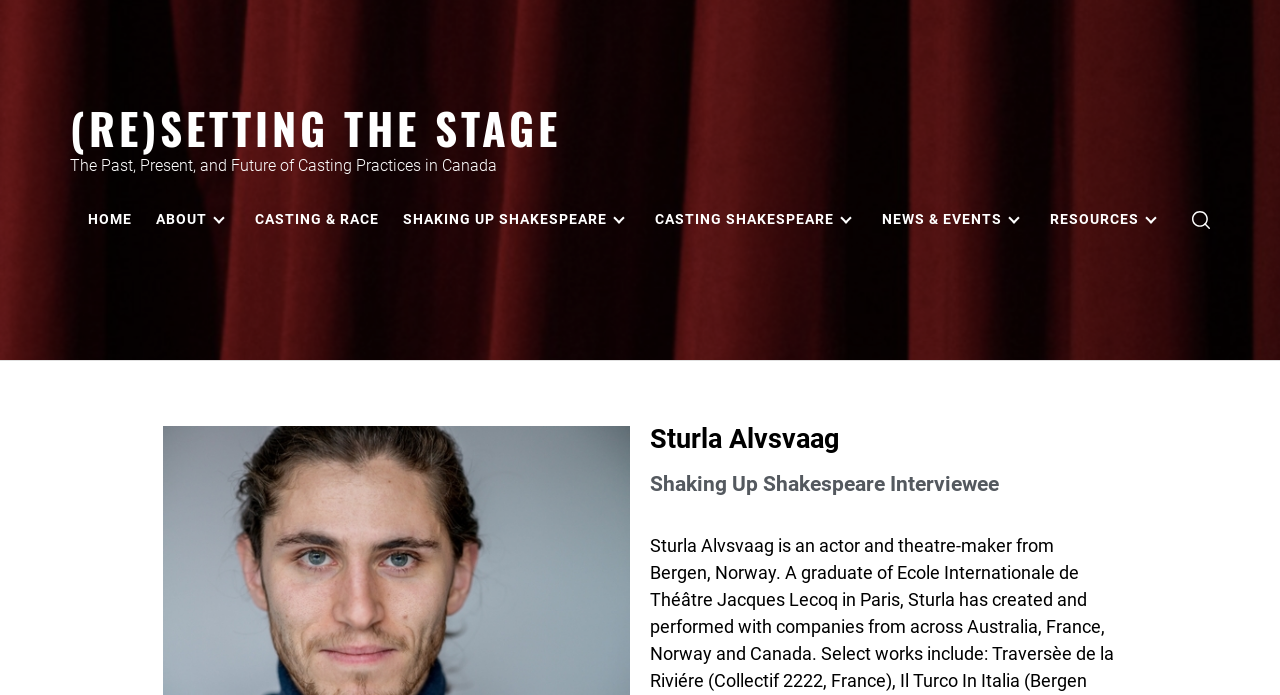Identify the bounding box coordinates for the element that needs to be clicked to fulfill this instruction: "search for something". Provide the coordinates in the format of four float numbers between 0 and 1: [left, top, right, bottom].

[0.931, 0.296, 0.945, 0.335]